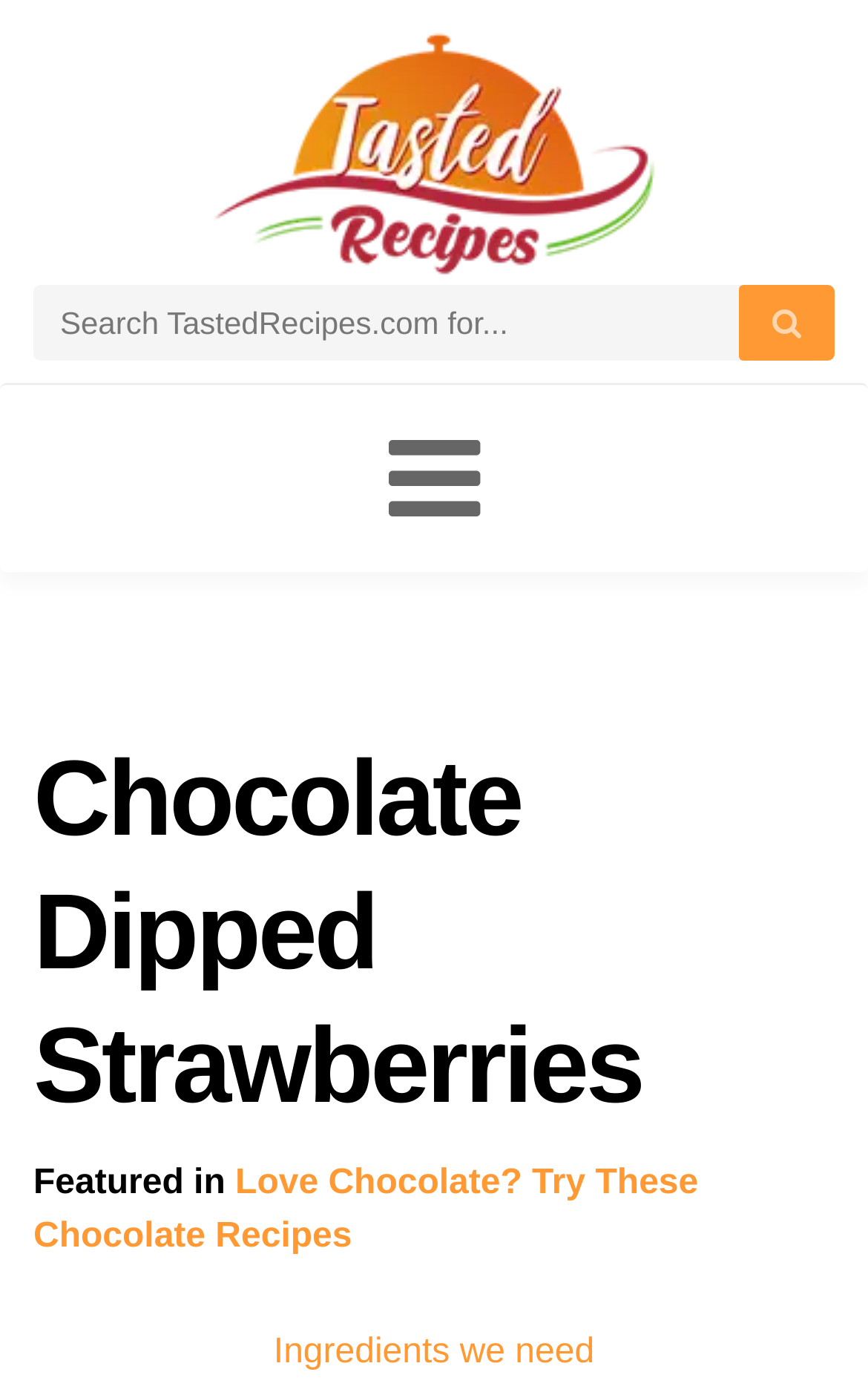What is the category of the recipe?
Please use the image to deliver a detailed and complete answer.

Based on the webpage content, specifically the heading 'Chocolate Dipped Strawberries', it can be inferred that the recipe is a dessert.